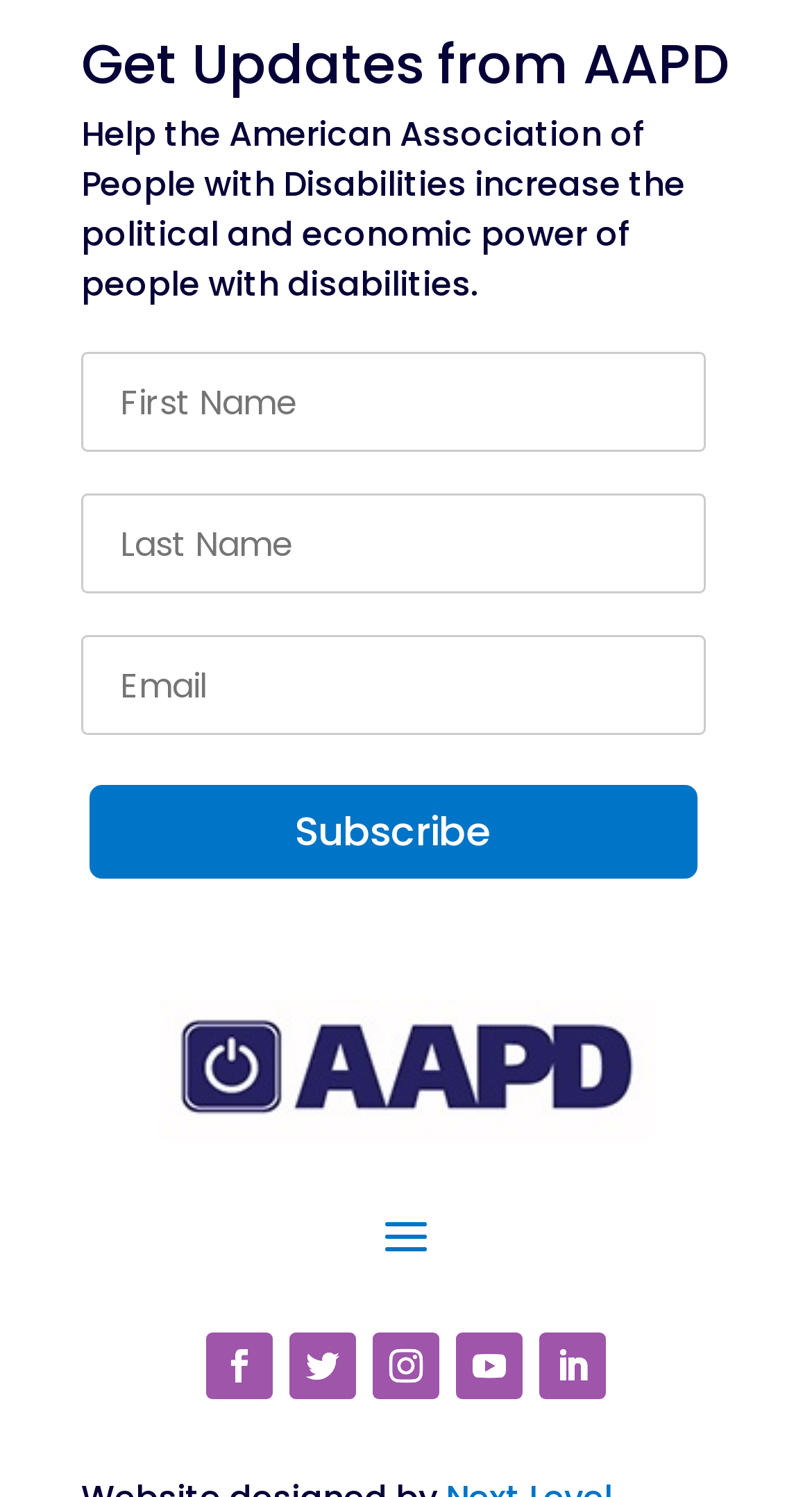What is required to subscribe?
Please give a detailed and elaborate explanation in response to the question.

The text boxes for first name, last name, and email are all marked as required, indicating that users must provide this information in order to subscribe.